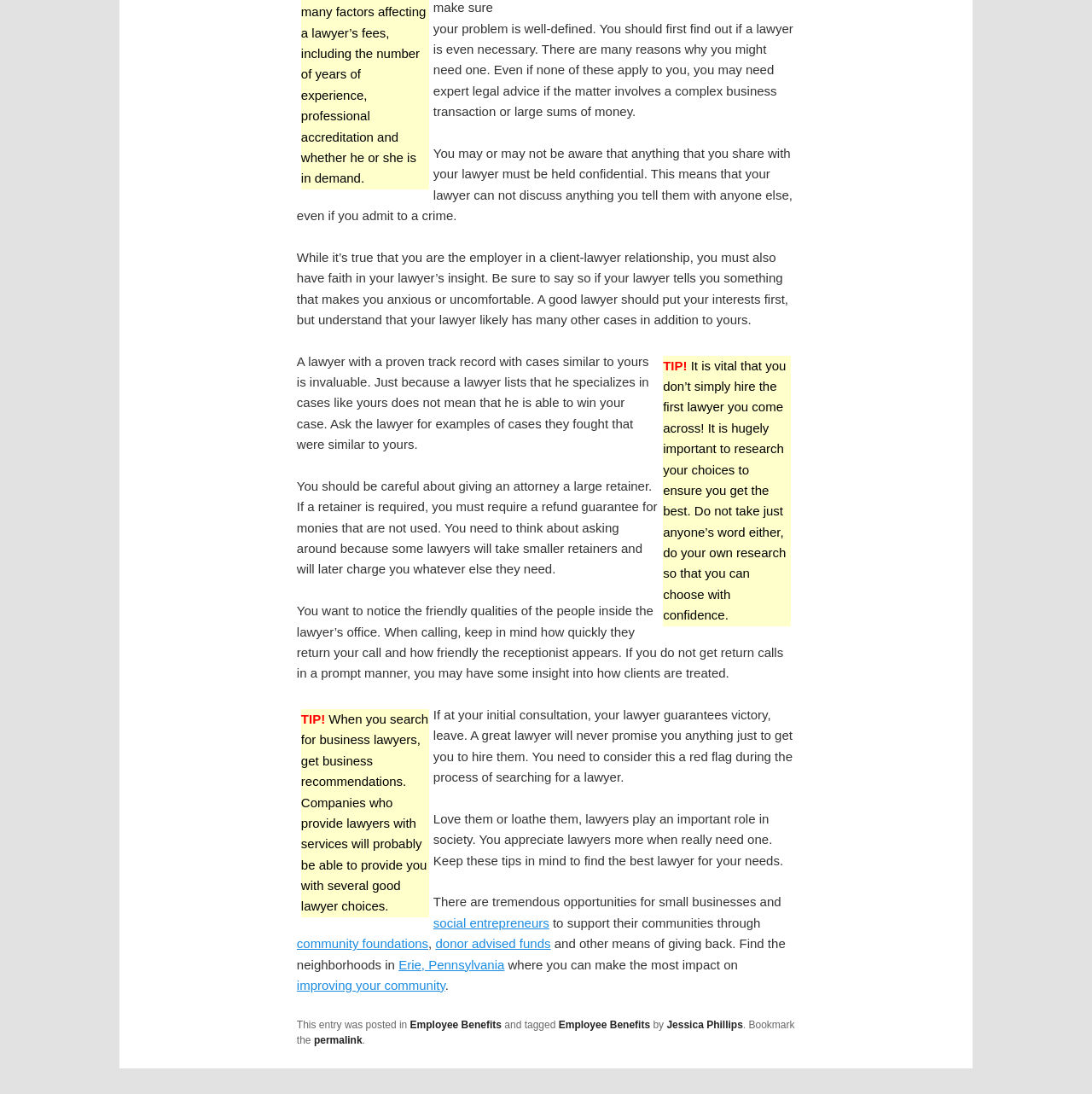Identify the bounding box coordinates of the section to be clicked to complete the task described by the following instruction: "Click on 'community foundations'". The coordinates should be four float numbers between 0 and 1, formatted as [left, top, right, bottom].

[0.272, 0.856, 0.392, 0.869]